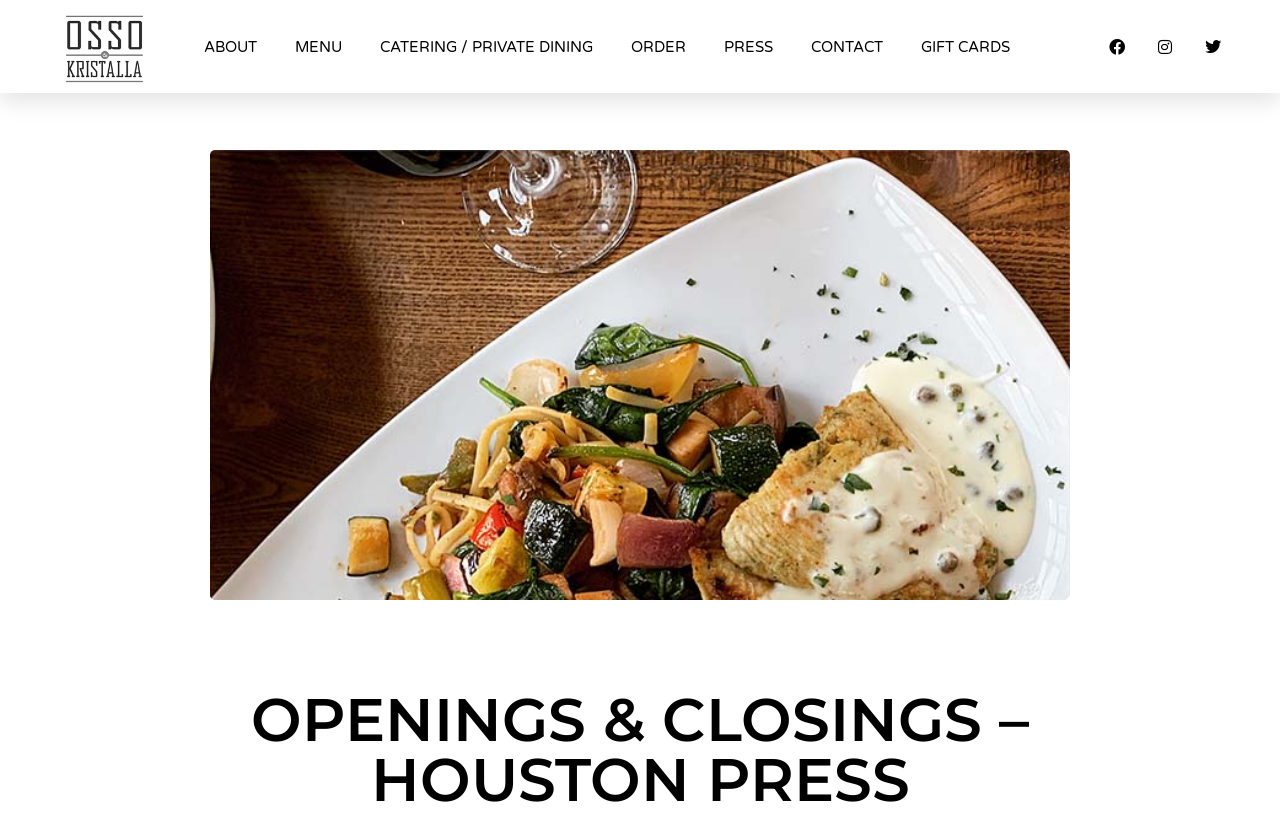What is the purpose of the 'ORDER' link?
Provide a one-word or short-phrase answer based on the image.

To order food